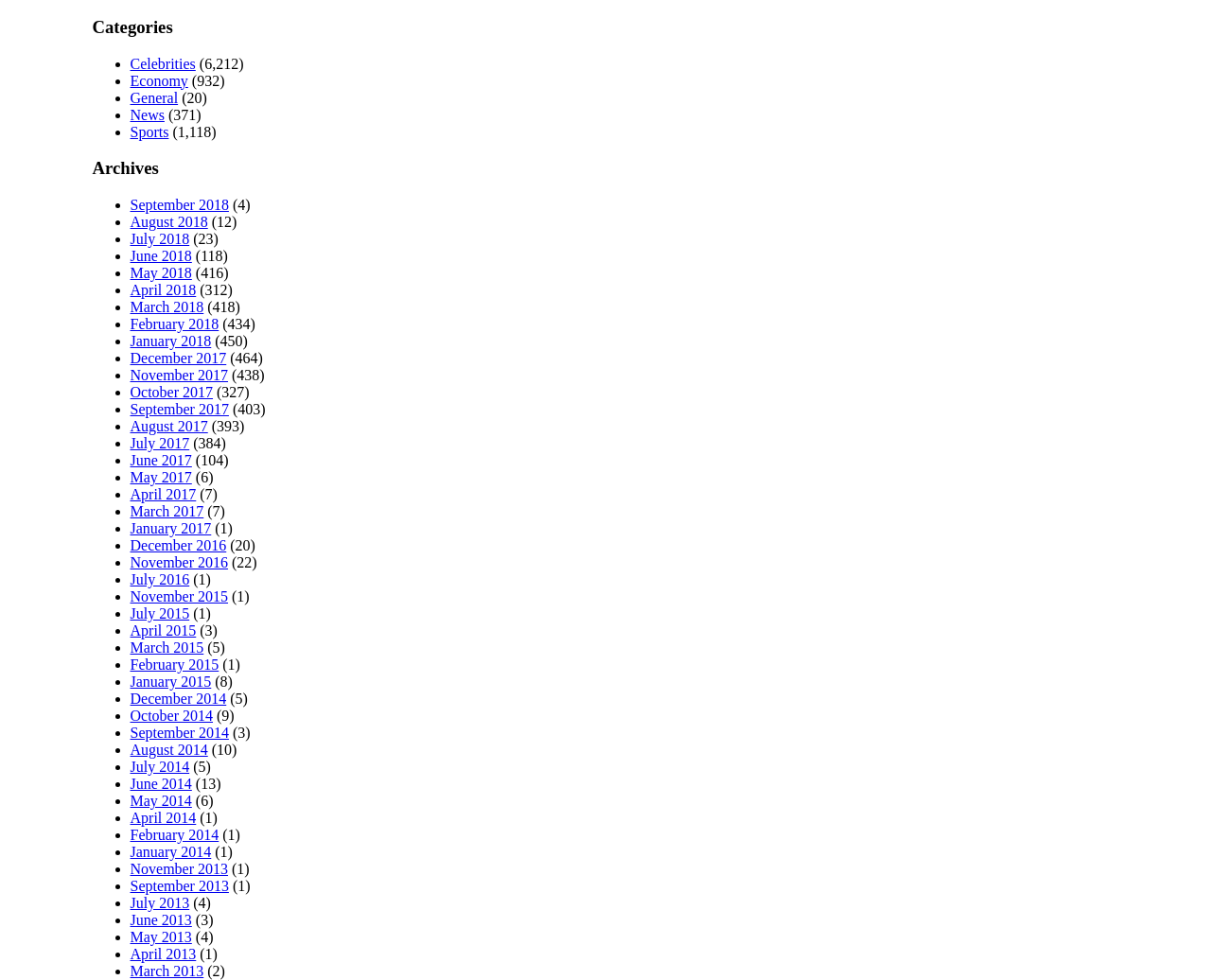What are the categories listed on the webpage?
Please provide a detailed answer to the question.

The webpage has a section labeled 'Categories' which lists several categories, including Celebrities, Economy, General, News, and Sports. These categories are presented as links, indicating that they can be clicked to access related content.